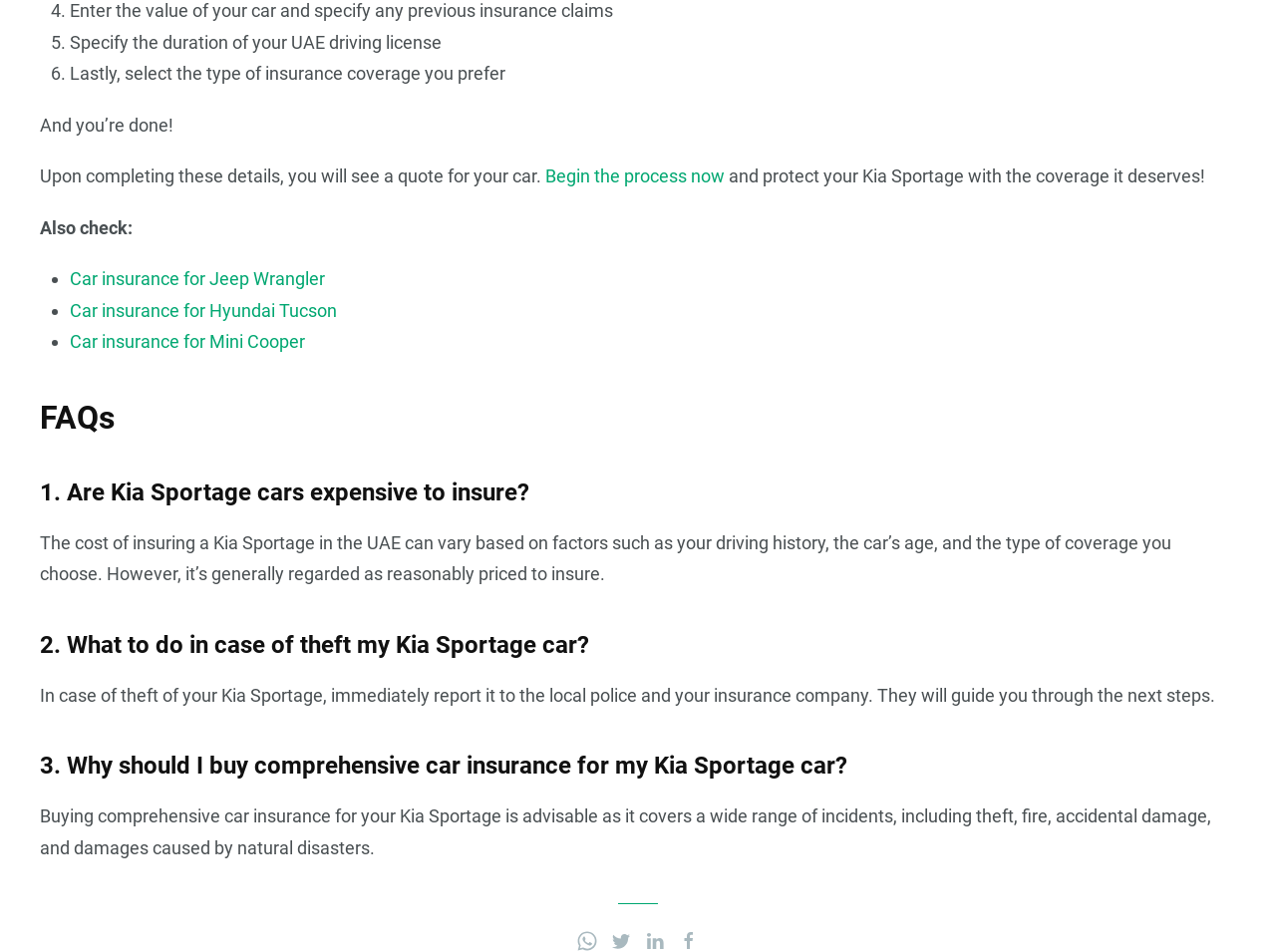Identify the bounding box for the UI element described as: "parent_node: Email * aria-describedby="email-notes" name="email"". Ensure the coordinates are four float numbers between 0 and 1, formatted as [left, top, right, bottom].

None